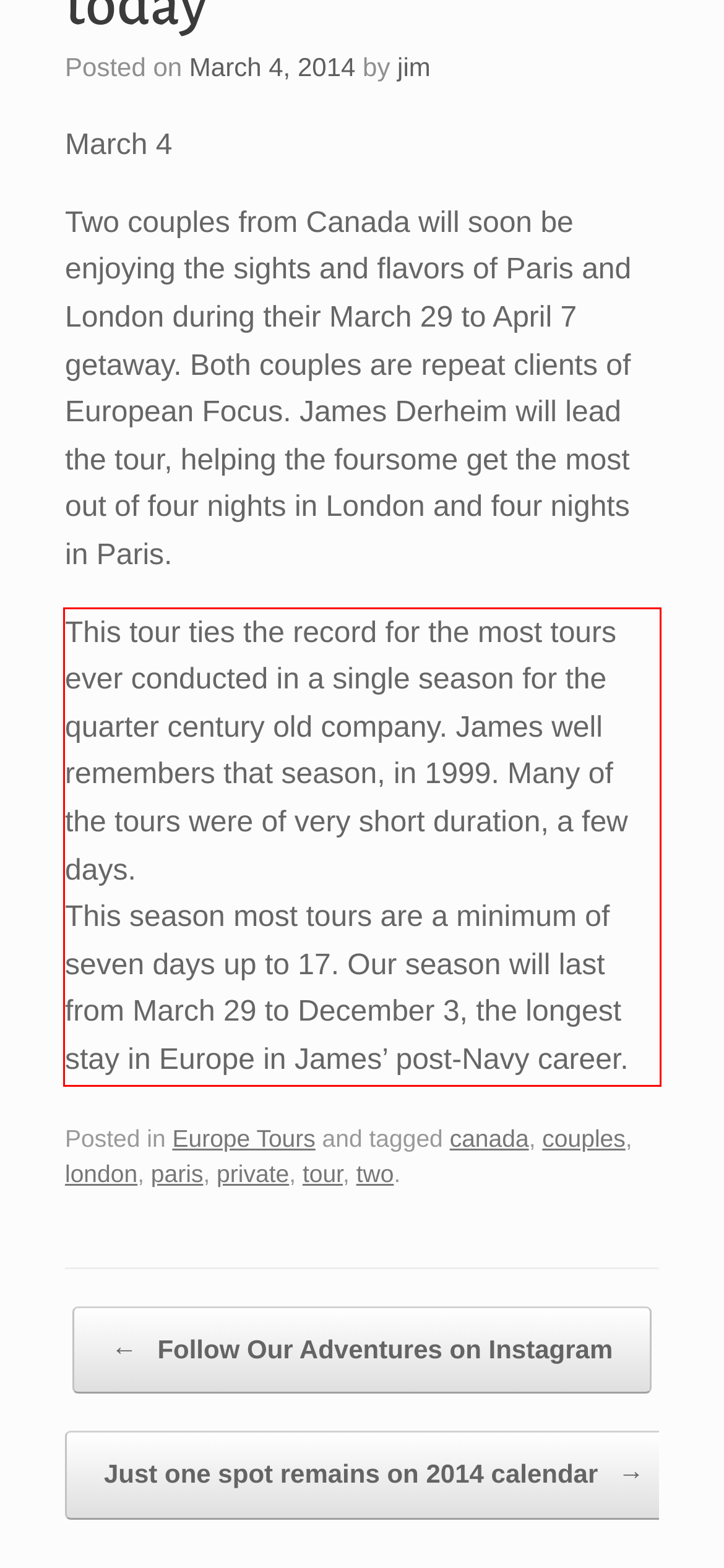Please analyze the screenshot of a webpage and extract the text content within the red bounding box using OCR.

This tour ties the record for the most tours ever conducted in a single season for the quarter century old company. James well remembers that season, in 1999. Many of the tours were of very short duration, a few days. This season most tours are a minimum of seven days up to 17. Our season will last from March 29 to December 3, the longest stay in Europe in James’ post-Navy career.